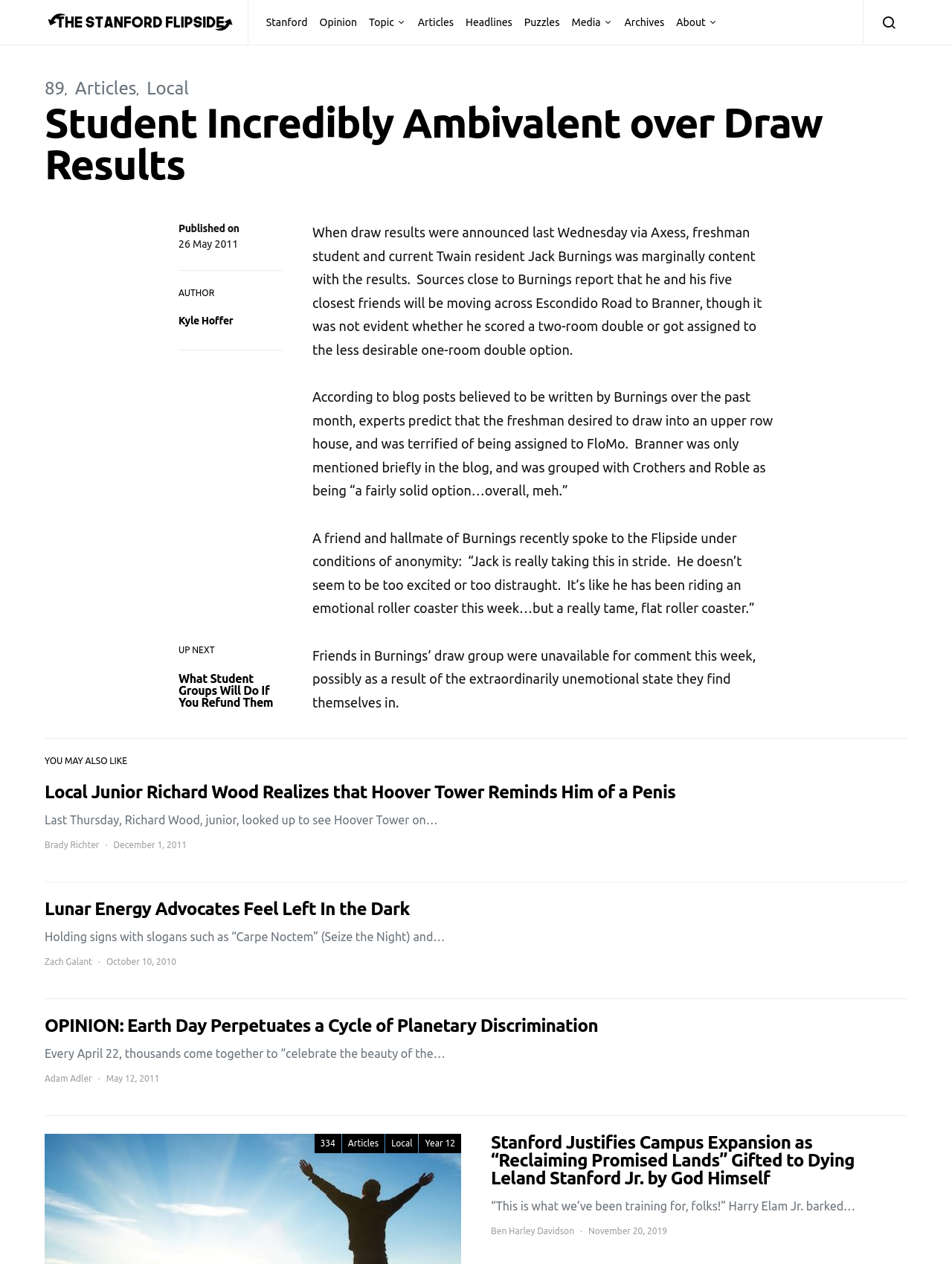Using the format (top-left x, top-left y, bottom-right x, bottom-right y), provide the bounding box coordinates for the described UI element. All values should be floating point numbers between 0 and 1: Brady Richter

[0.047, 0.663, 0.104, 0.674]